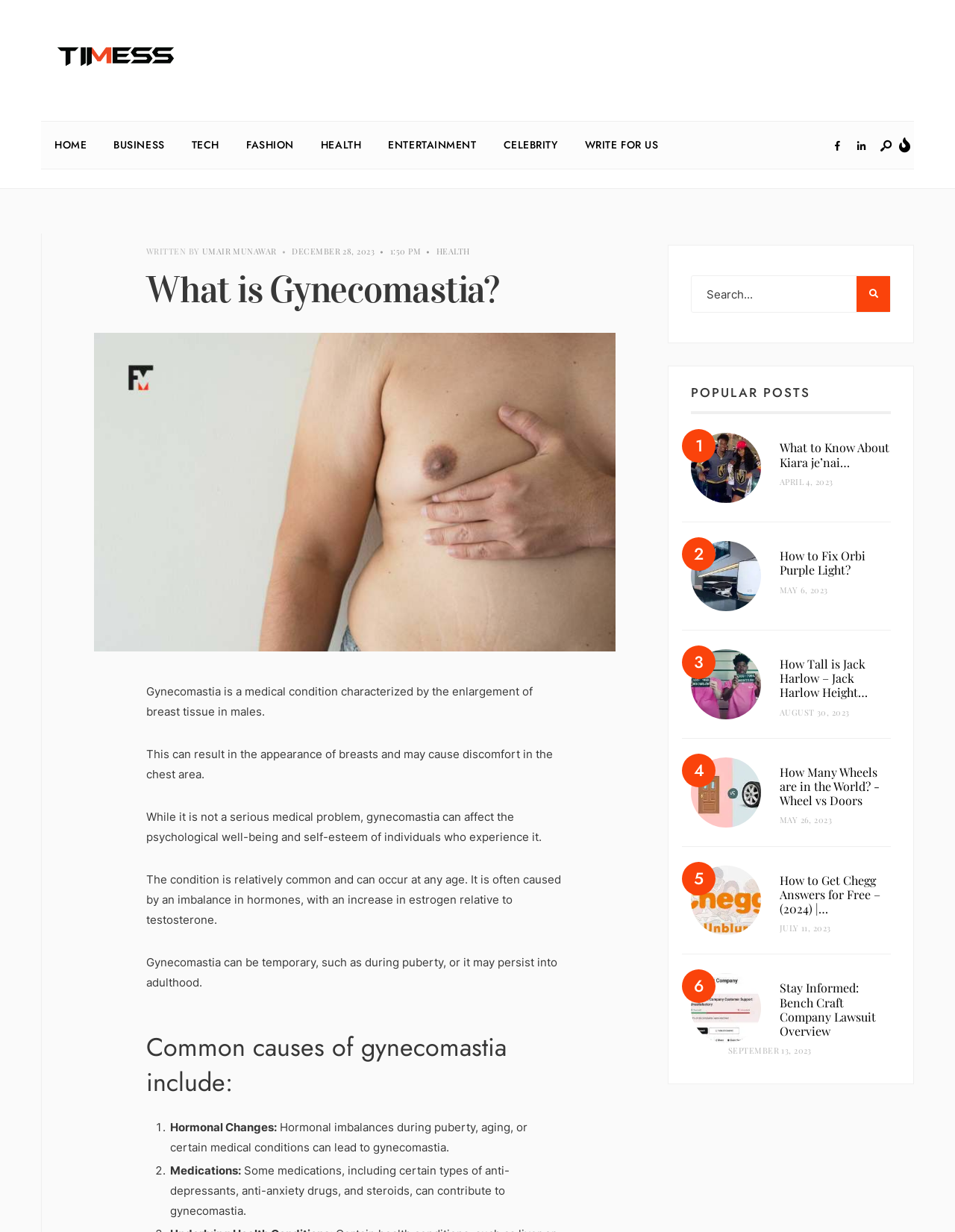What is the category of the article?
Using the image, give a concise answer in the form of a single word or short phrase.

HEALTH